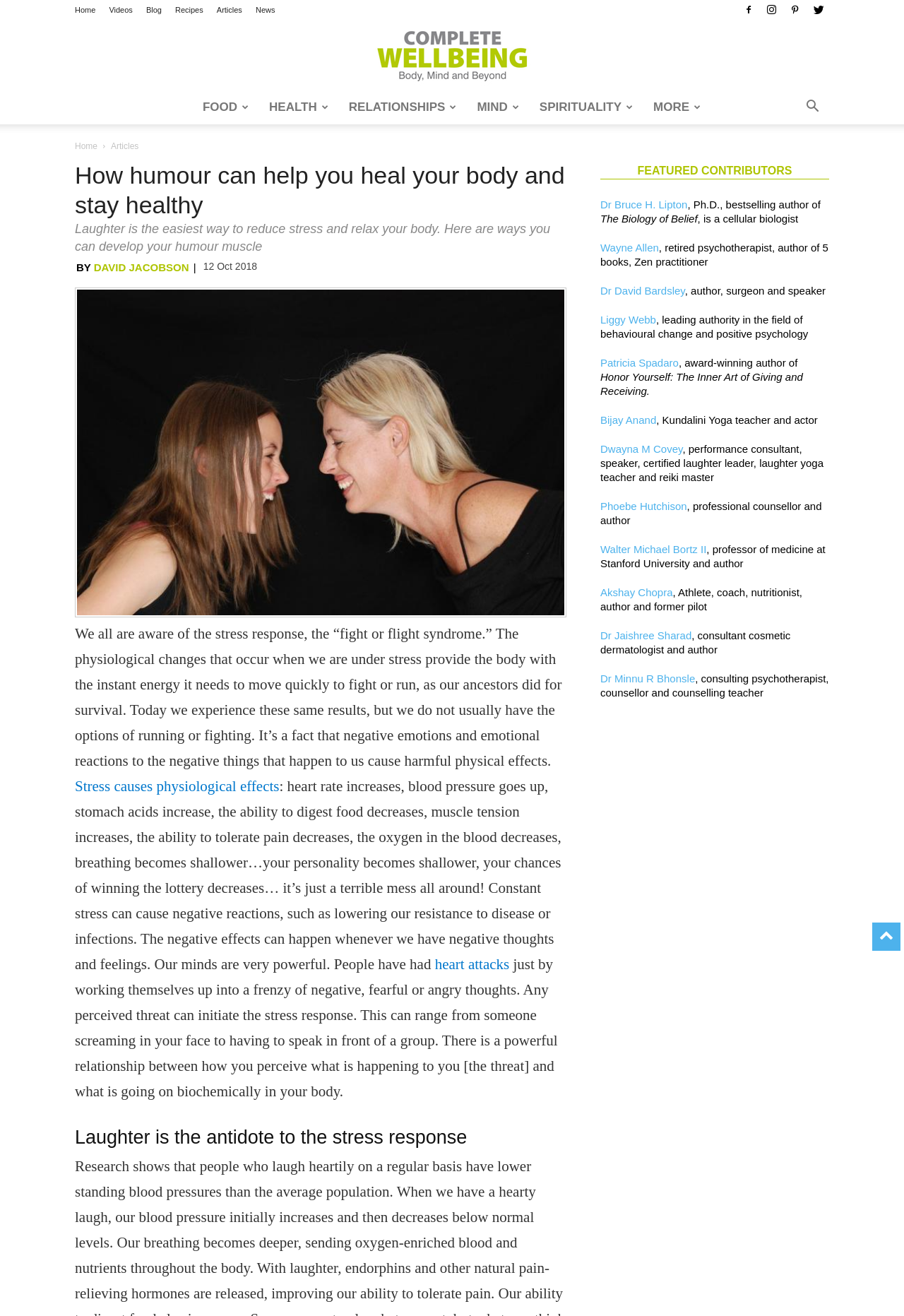Using the provided element description, identify the bounding box coordinates as (top-left x, top-left y, bottom-right x, bottom-right y). Ensure all values are between 0 and 1. Description: RogueLeader

None